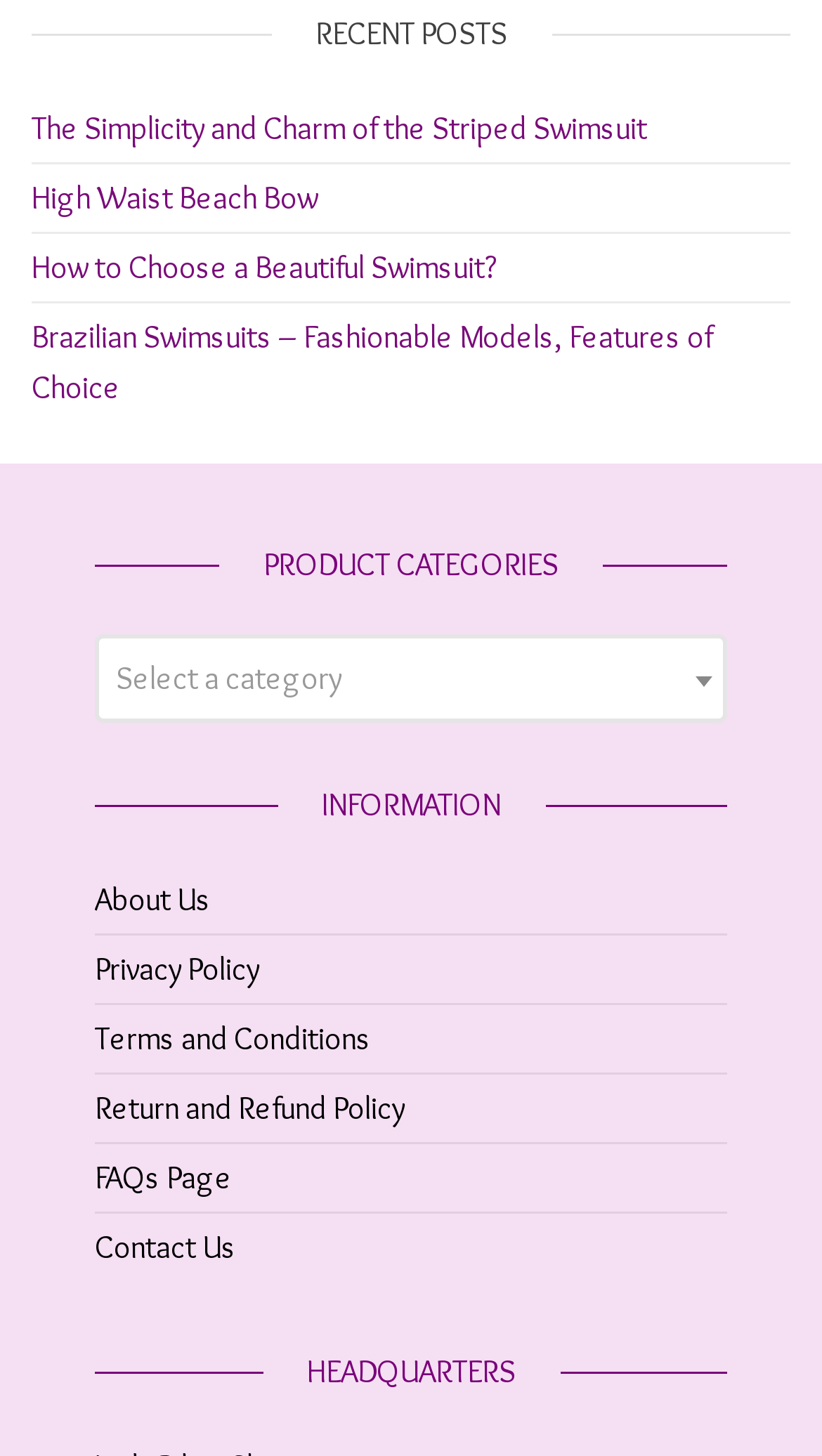Based on the image, please elaborate on the answer to the following question:
How many links are under INFORMATION?

Under the heading 'INFORMATION', there are 6 links: 'About Us', 'Privacy Policy', 'Terms and Conditions', 'Return and Refund Policy', 'FAQs Page', and 'Contact Us'.